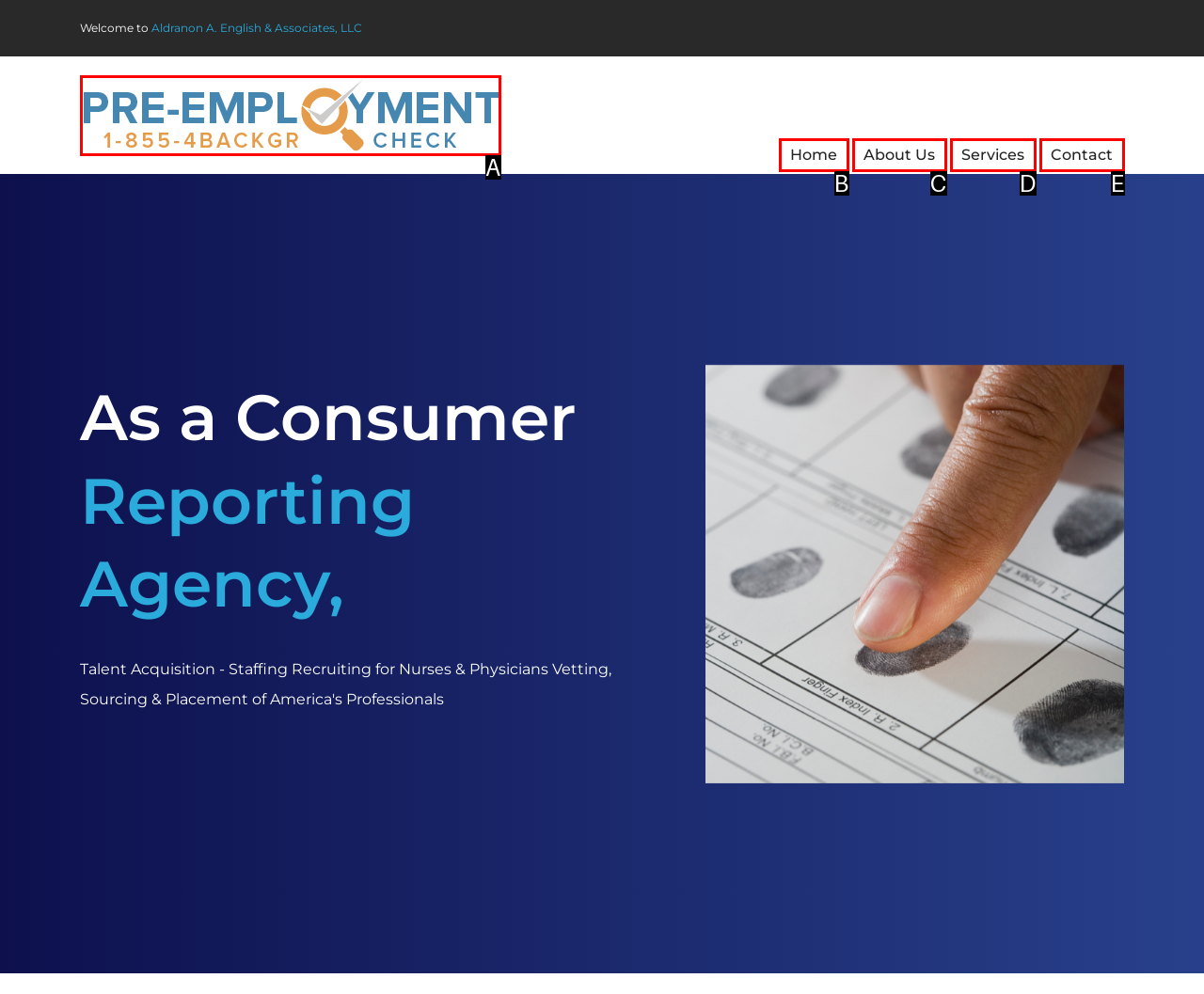Identify which HTML element aligns with the description: Contact
Answer using the letter of the correct choice from the options available.

E